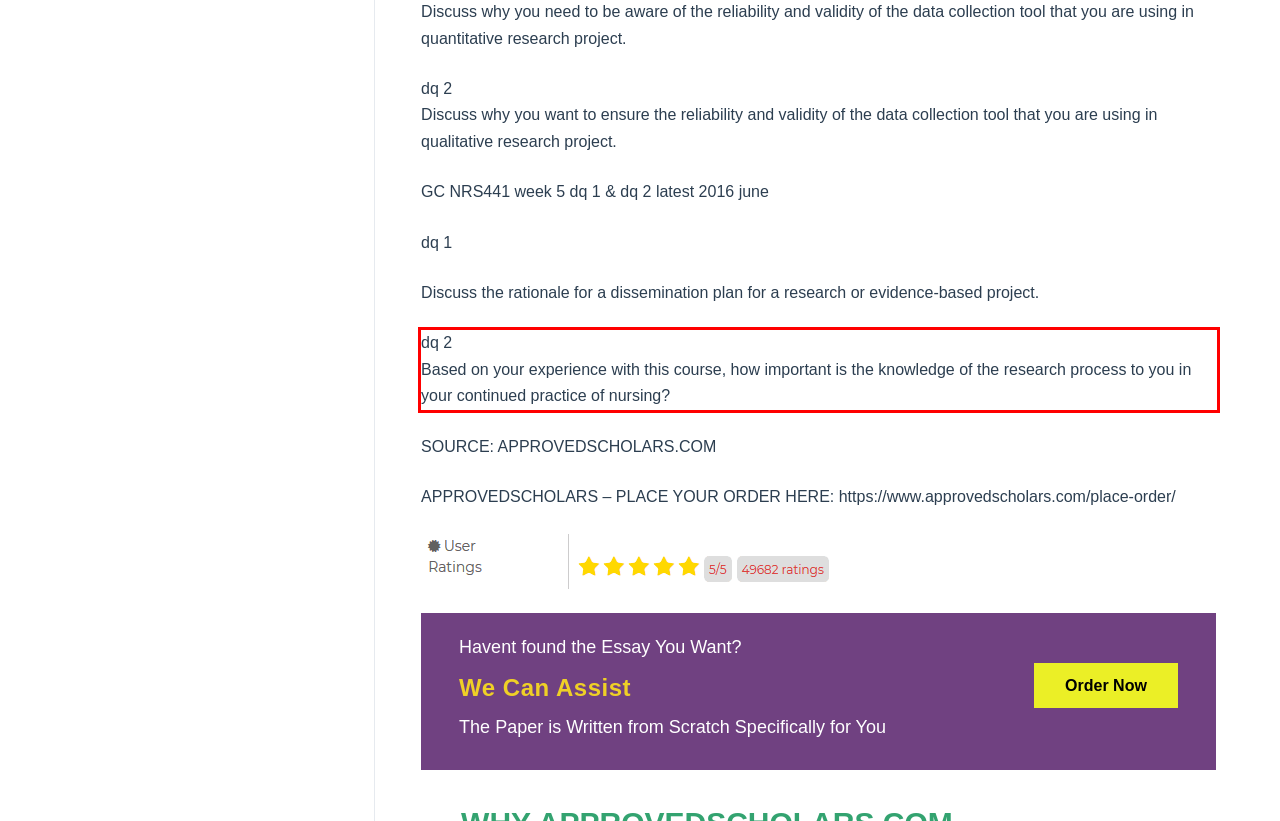Extract and provide the text found inside the red rectangle in the screenshot of the webpage.

dq 2 Based on your experience with this course, how important is the knowledge of the research process to you in your continued practice of nursing?